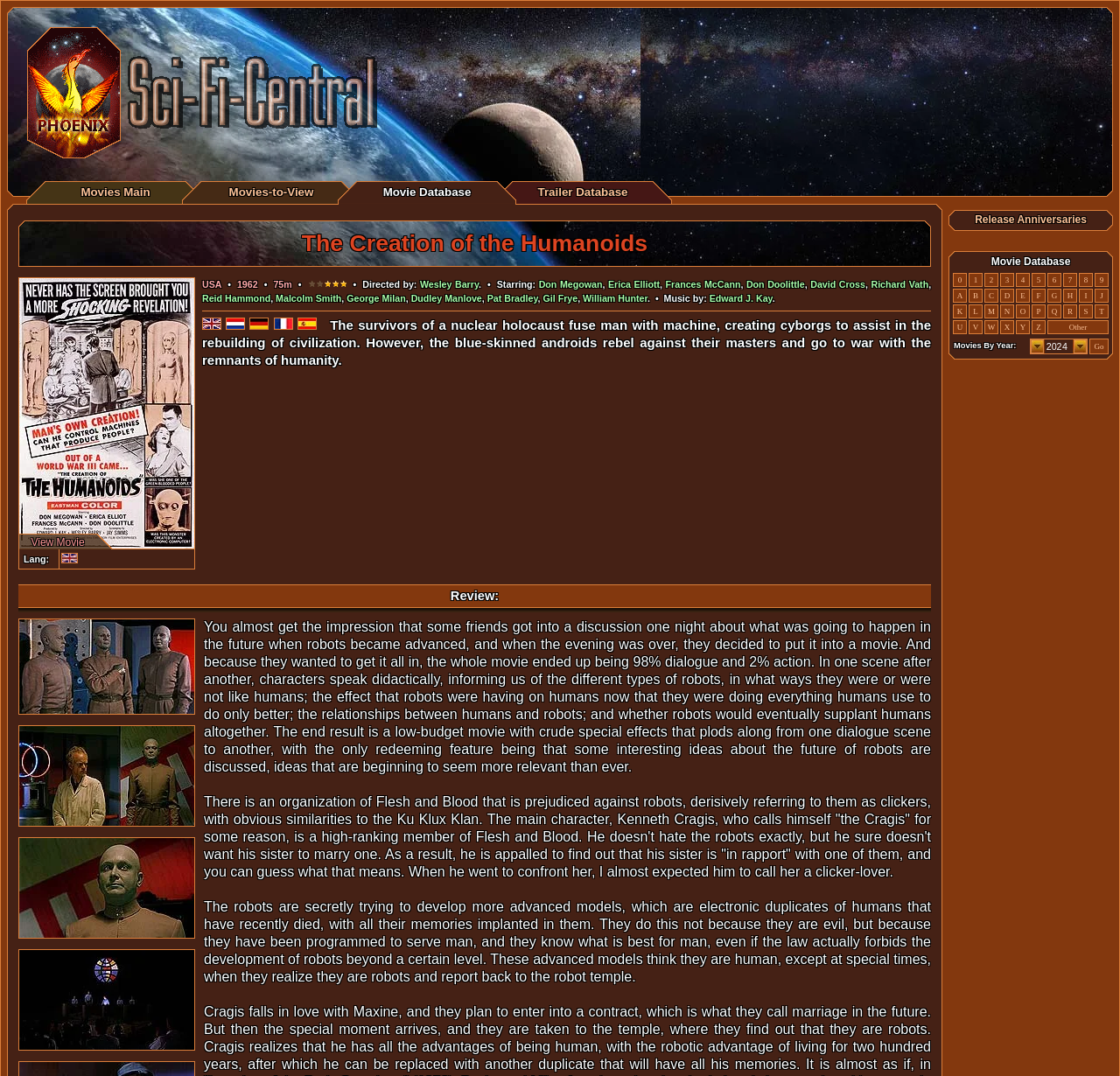Respond to the question below with a single word or phrase:
Who is the director of the movie?

Wesley Barry